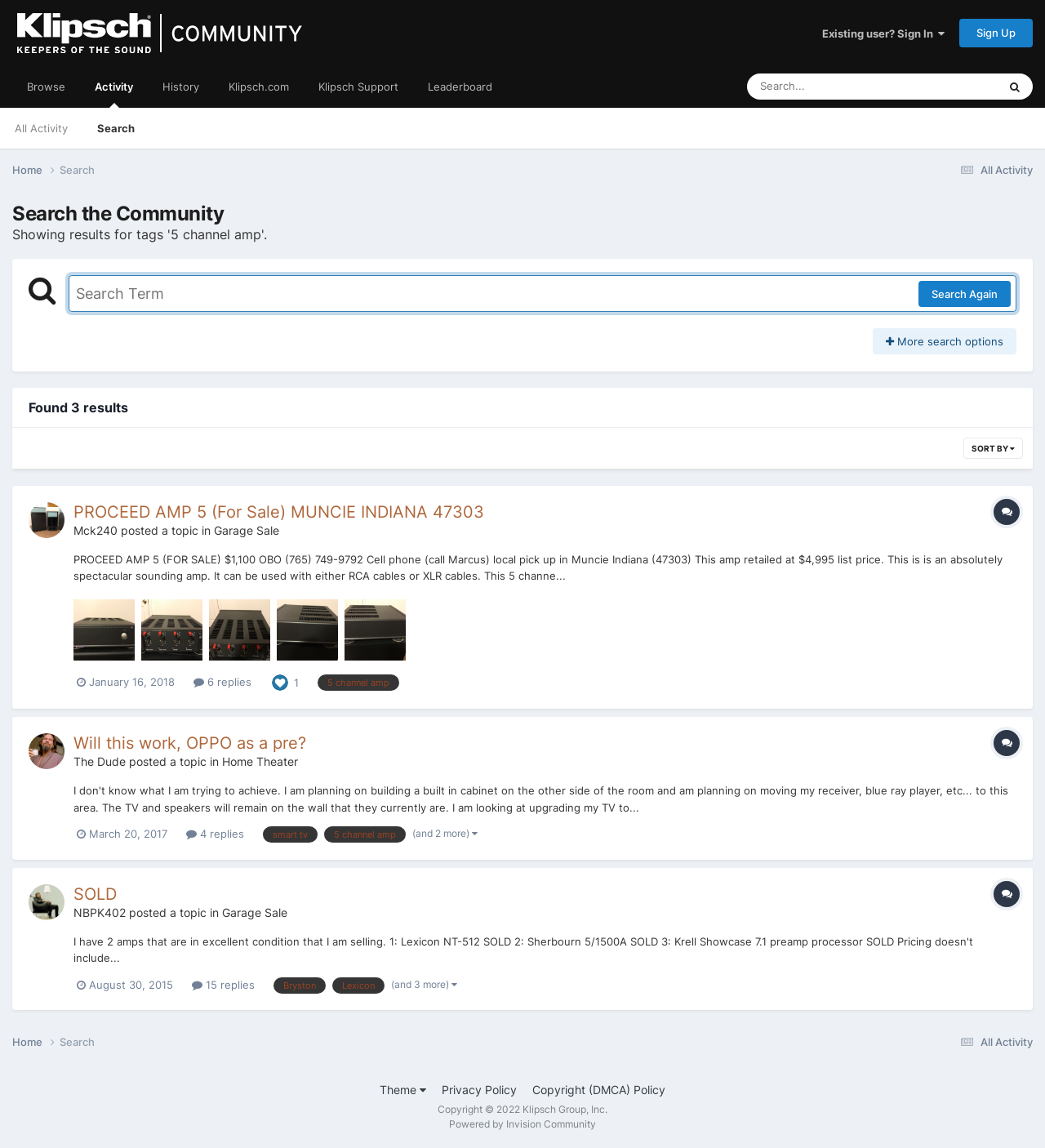Please identify the bounding box coordinates of the element I need to click to follow this instruction: "View the topic 'PROCEED AMP 5 (For Sale) MUNCIE INDIANA 47303'".

[0.07, 0.437, 0.973, 0.454]